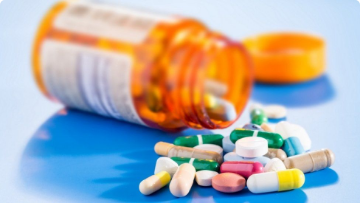What is the theme emphasized by the vibrant colors and clinical appearance?
Relying on the image, give a concise answer in one word or a brief phrase.

Health and wellness